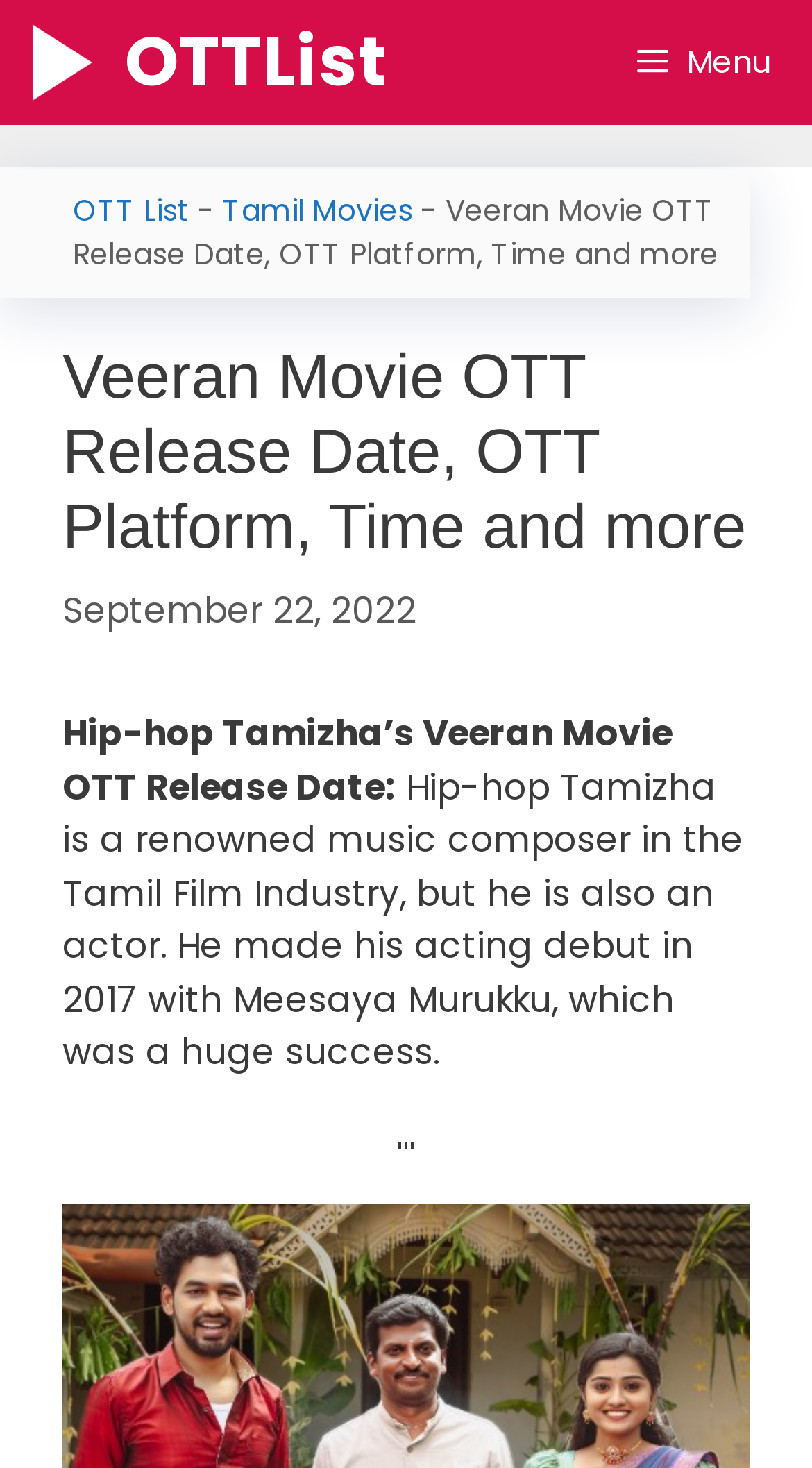Use a single word or phrase to answer the question: What is the current page about?

Veeran Movie OTT Release Date